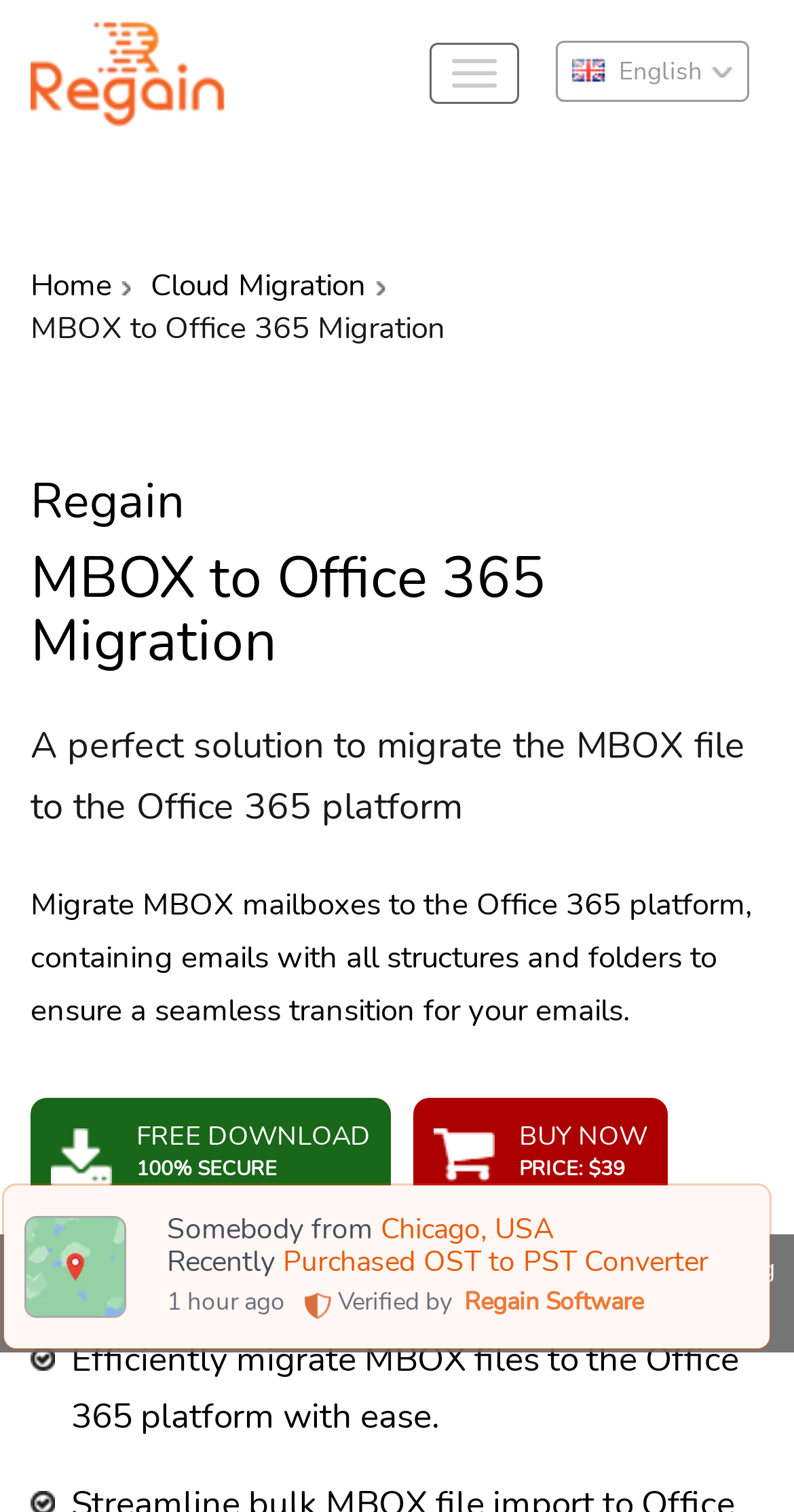Given the element description, predict the bounding box coordinates in the format (top-left x, top-left y, bottom-right x, bottom-right y), using floating point numbers between 0 and 1: Buy NowPrice: $39

[0.521, 0.726, 0.841, 0.8]